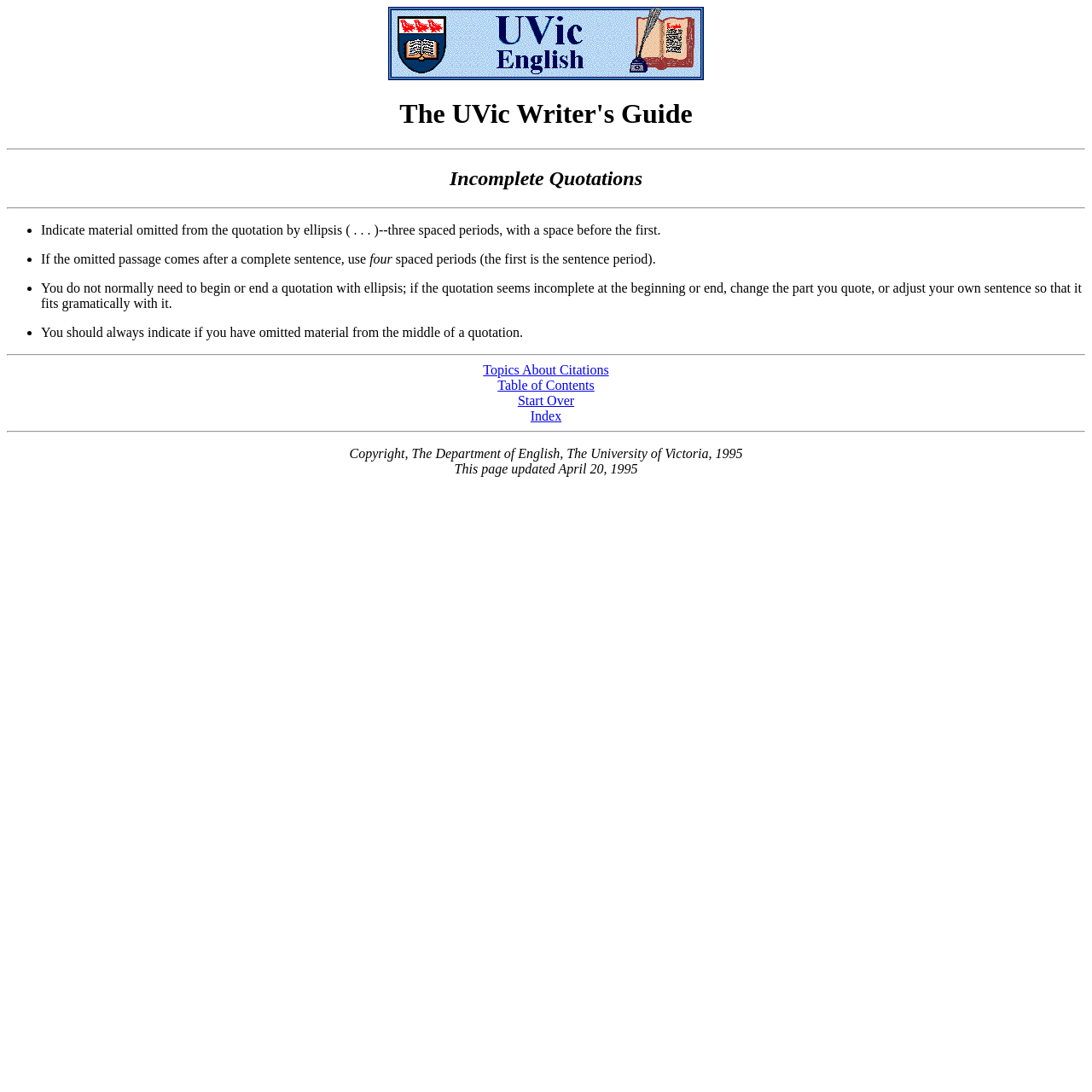Extract the bounding box coordinates for the UI element described as: "Index".

[0.486, 0.374, 0.514, 0.387]